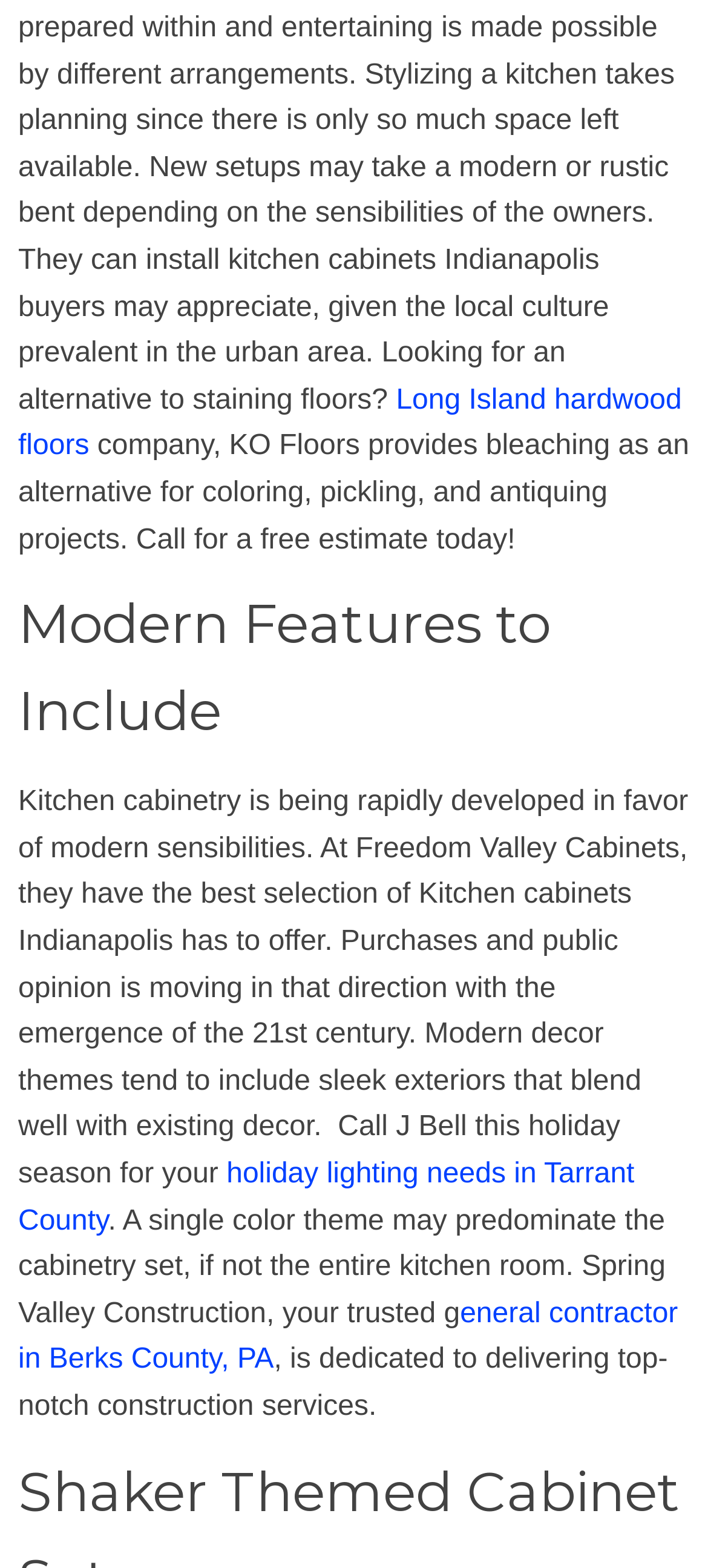What is the profession of J Bell?
Please give a detailed and elaborate answer to the question.

The text mentions 'Call J Bell this holiday season for your holiday lighting needs', and later mentions 'general contractor in Berks County, PA', indicating that J Bell is a general contractor.